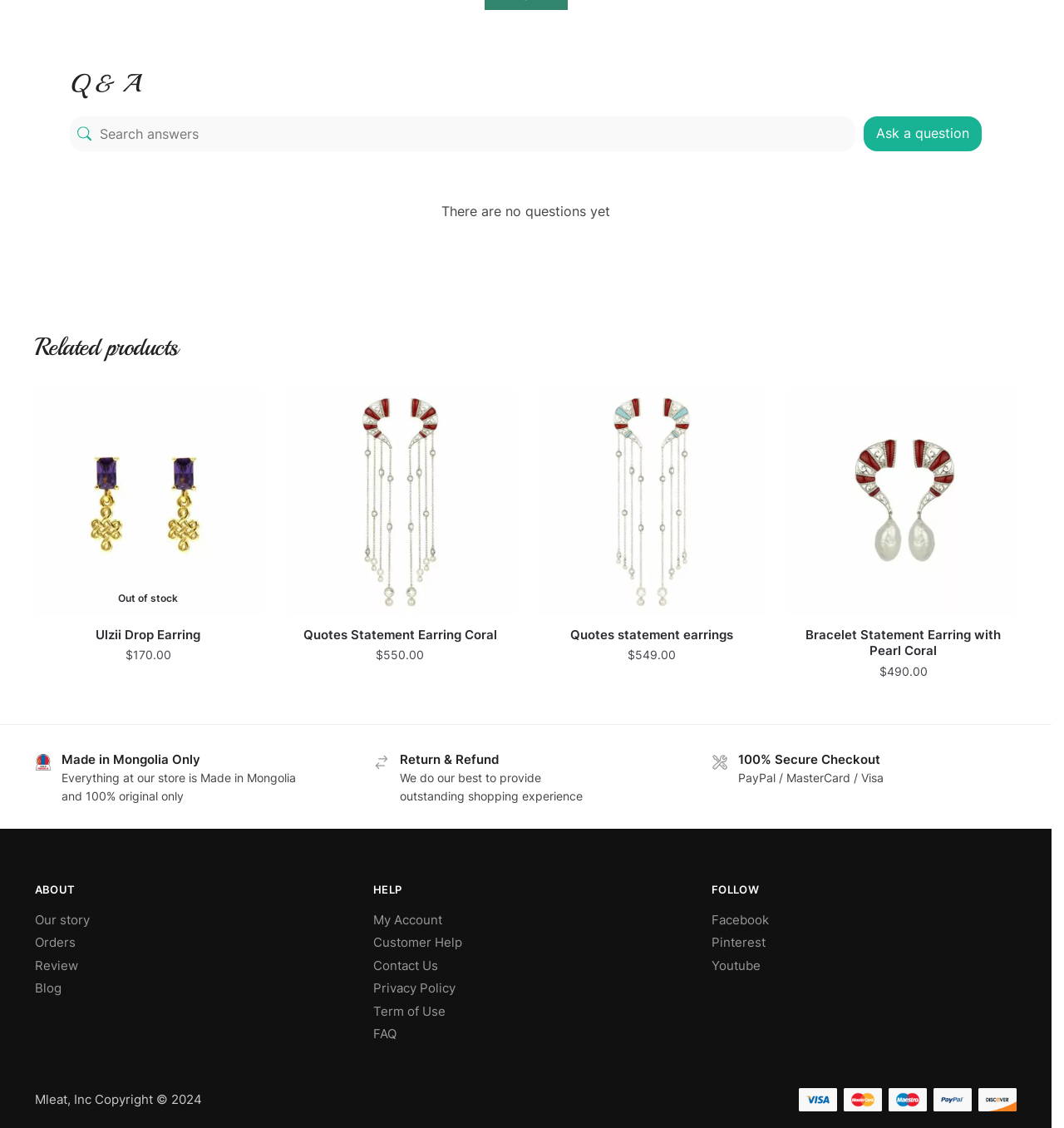Could you find the bounding box coordinates of the clickable area to complete this instruction: "Share this entry"?

None